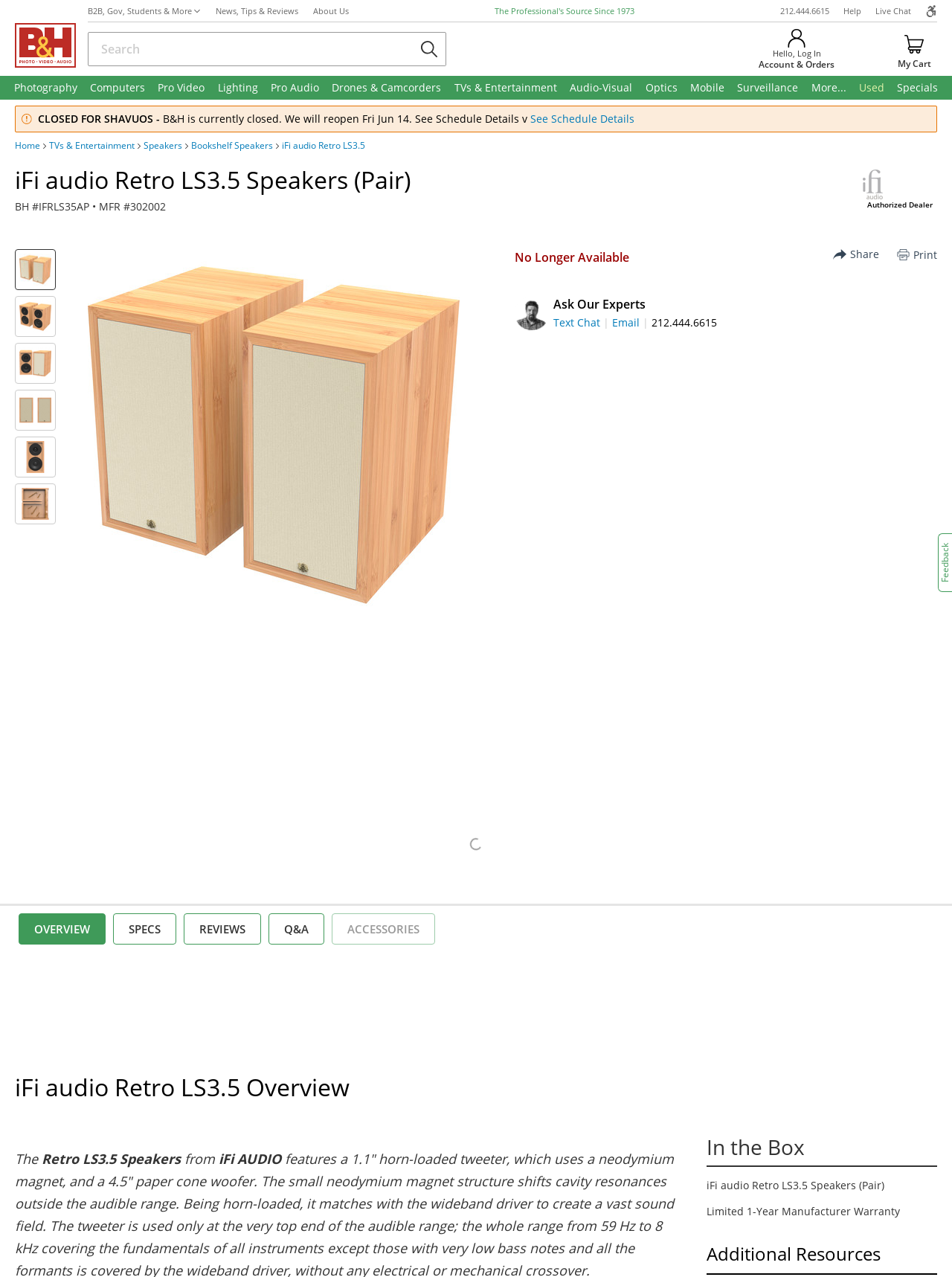What is the name of the product?
Examine the screenshot and reply with a single word or phrase.

iFi audio Retro LS3.5 Speakers (Pair)